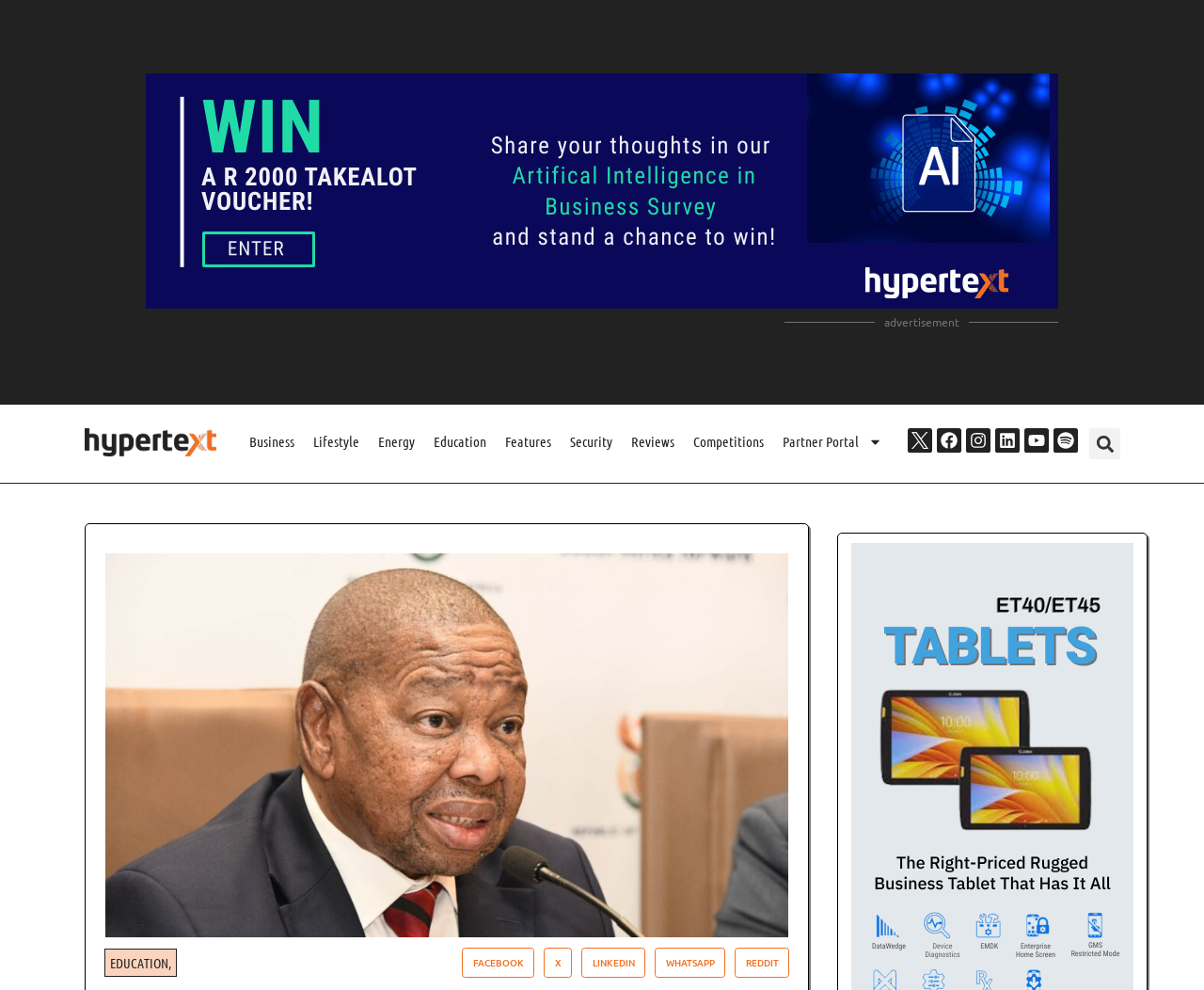Extract the primary header of the webpage and generate its text.

Less than a week before 2023 NSFAS applications close